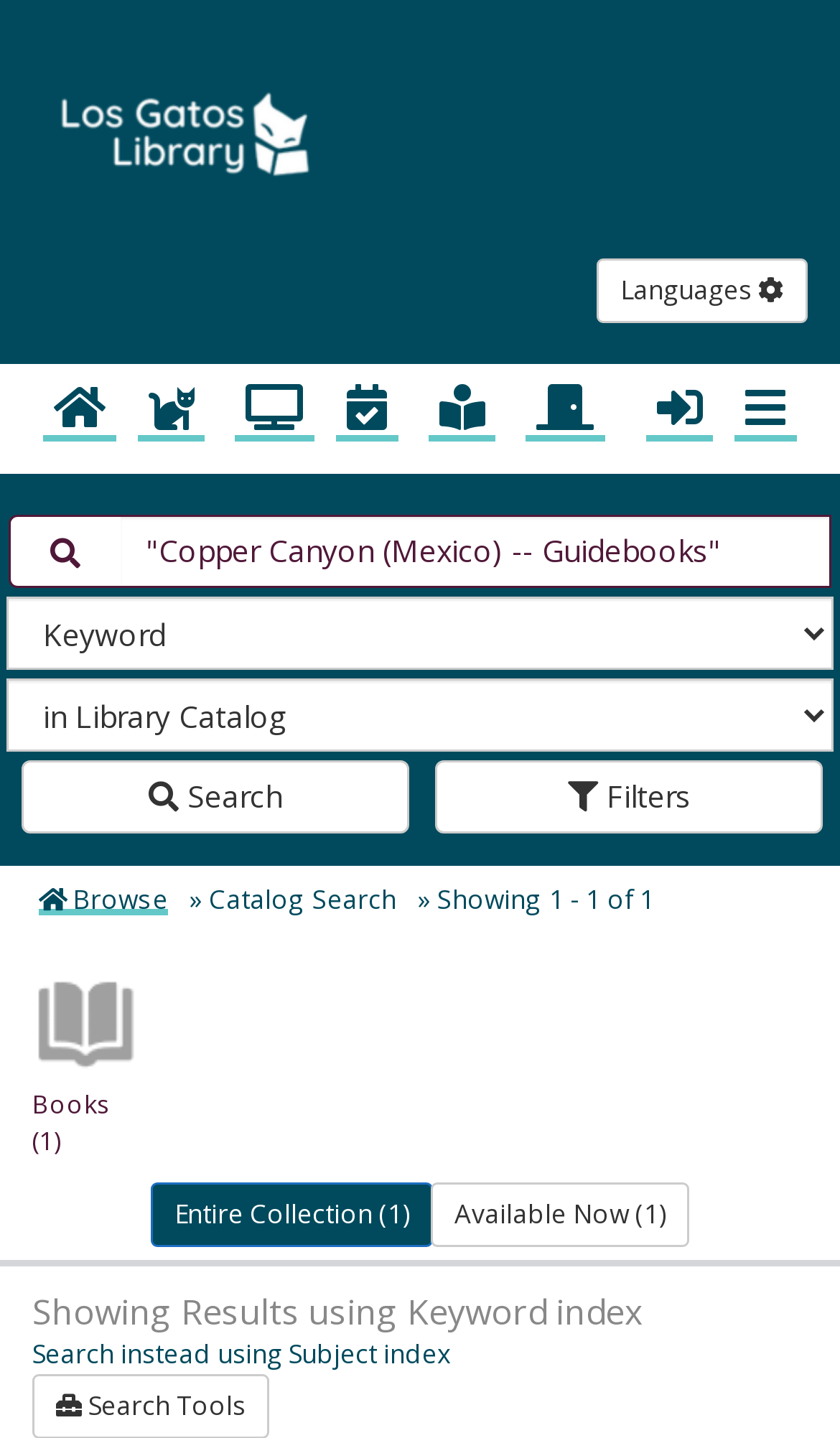Find the bounding box coordinates of the area that needs to be clicked in order to achieve the following instruction: "Browse the catalog". The coordinates should be specified as four float numbers between 0 and 1, i.e., [left, top, right, bottom].

[0.051, 0.253, 0.138, 0.306]